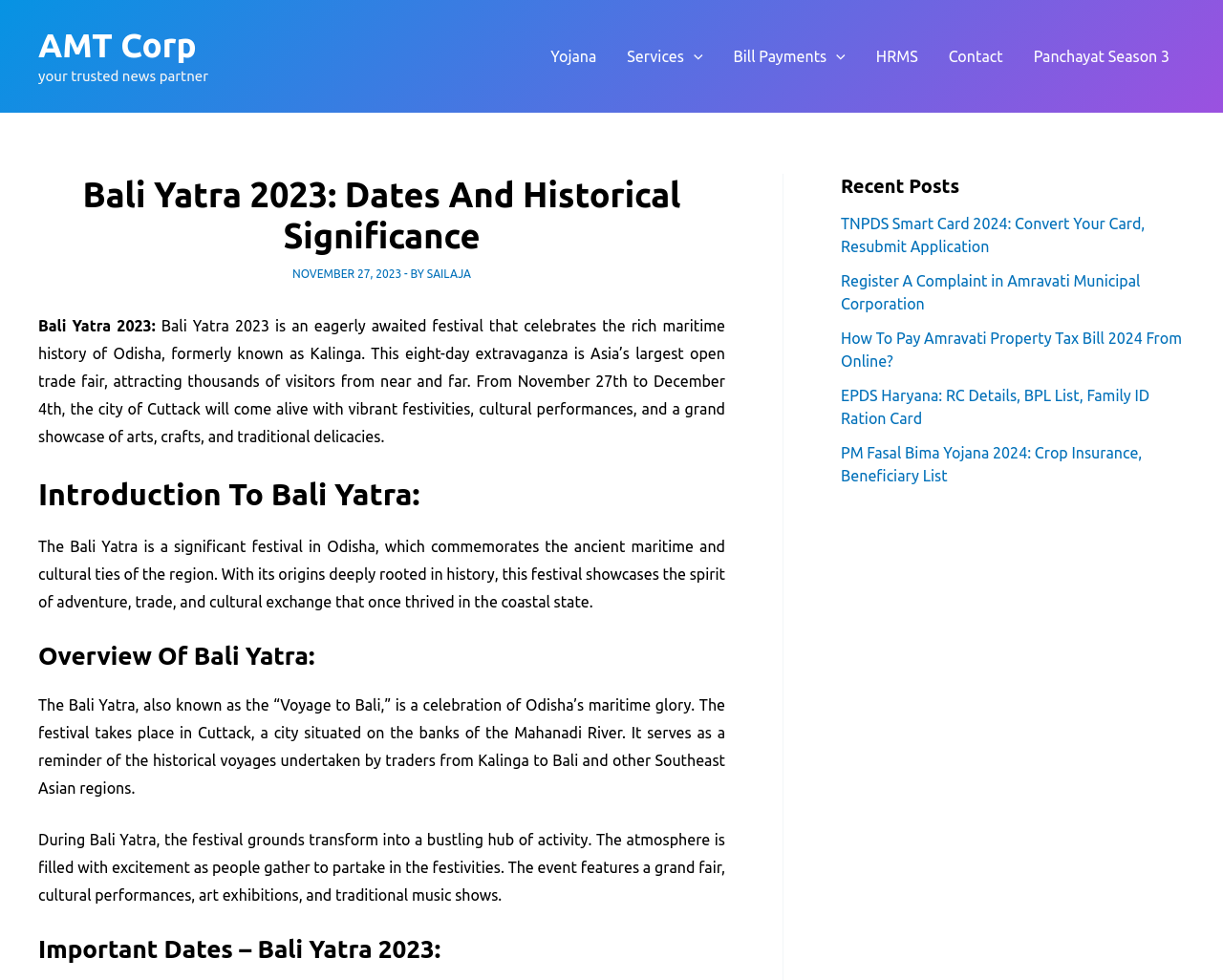Identify the bounding box coordinates of the element that should be clicked to fulfill this task: "Click on the 'Yojana' link". The coordinates should be provided as four float numbers between 0 and 1, i.e., [left, top, right, bottom].

[0.438, 0.013, 0.5, 0.101]